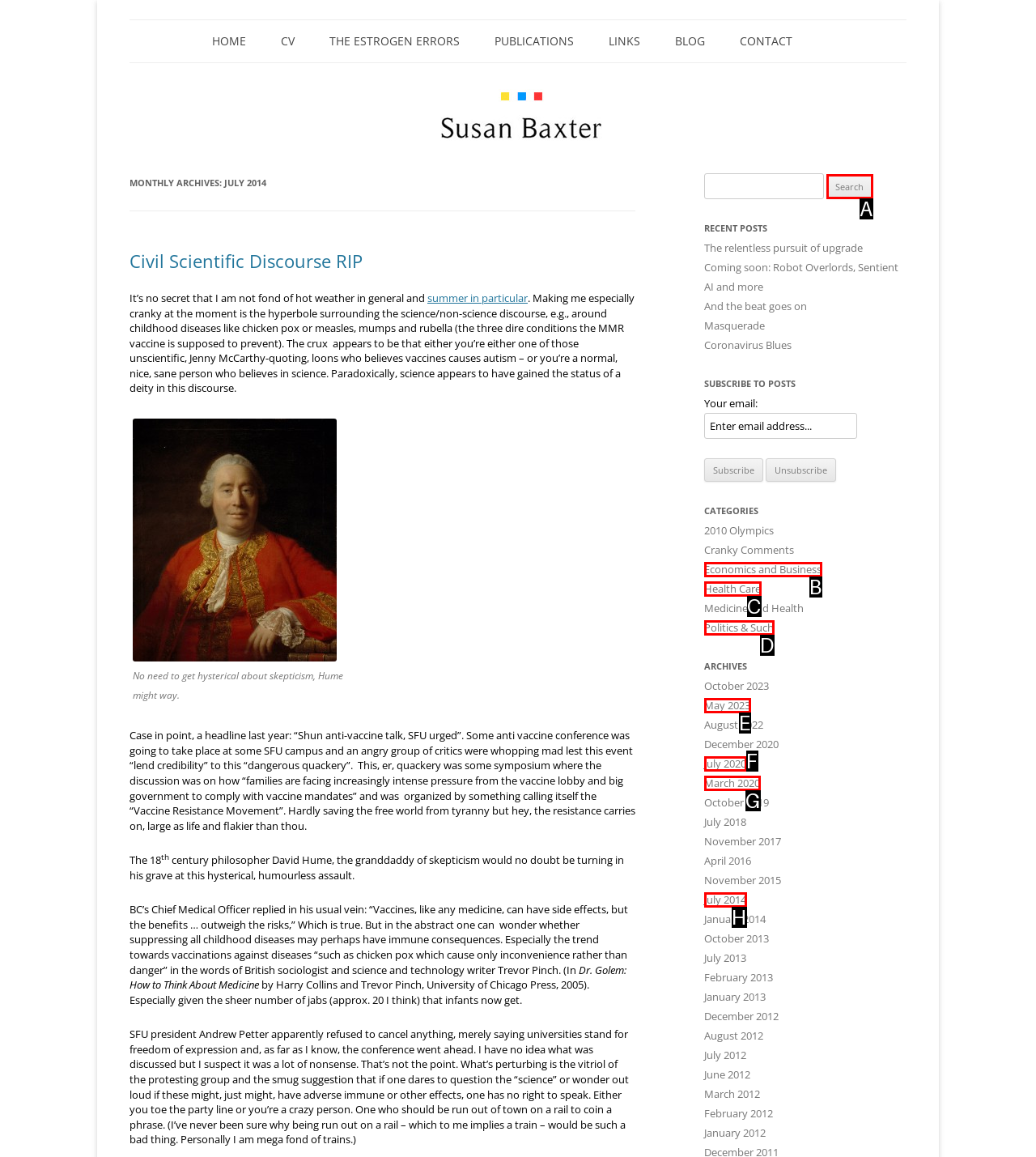Pick the HTML element that corresponds to the description: Politics & Such
Answer with the letter of the correct option from the given choices directly.

D